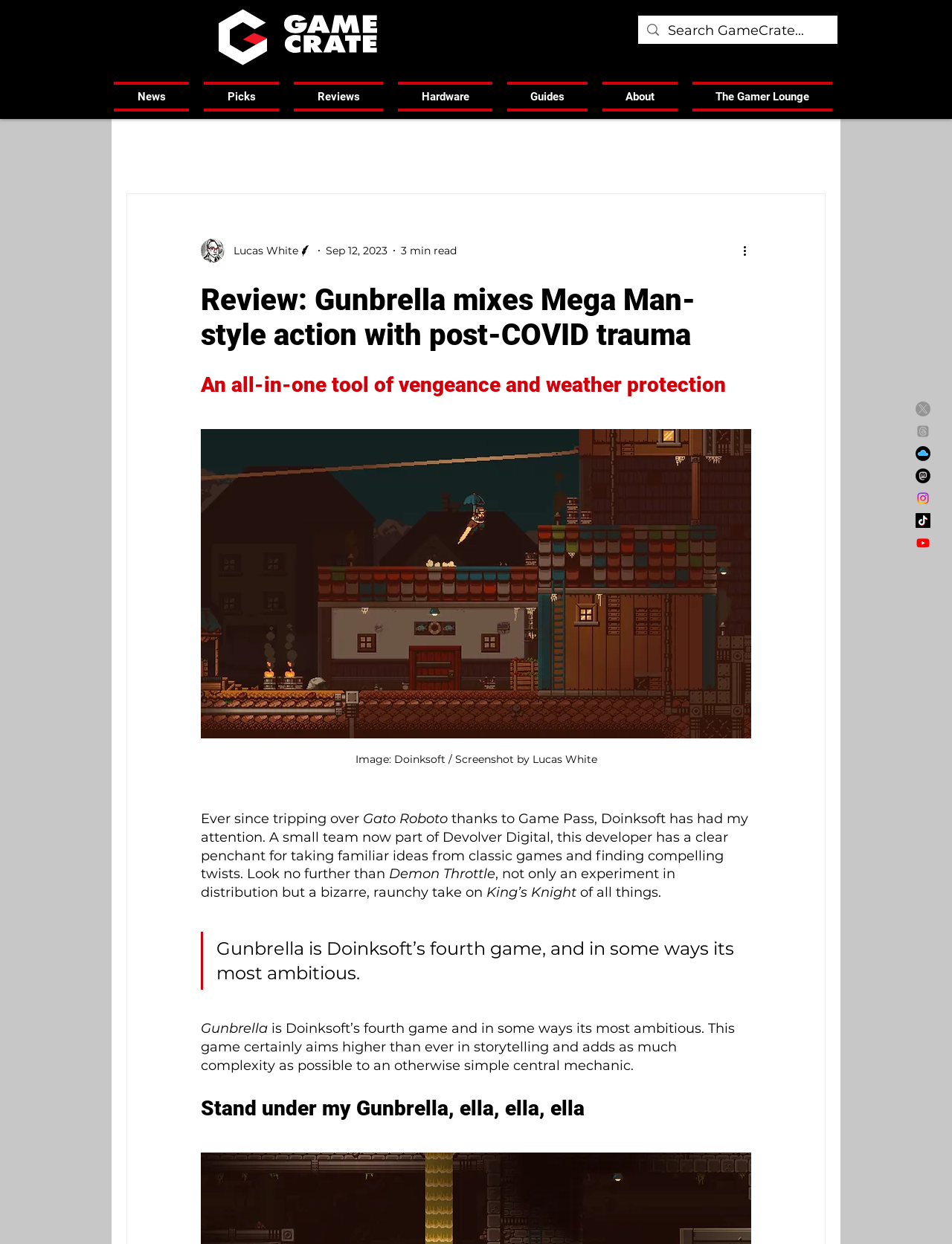Please provide the bounding box coordinates in the format (top-left x, top-left y, bottom-right x, bottom-right y). Remember, all values are floating point numbers between 0 and 1. What is the bounding box coordinate of the region described as: The Gamer Lounge

[0.72, 0.066, 0.874, 0.09]